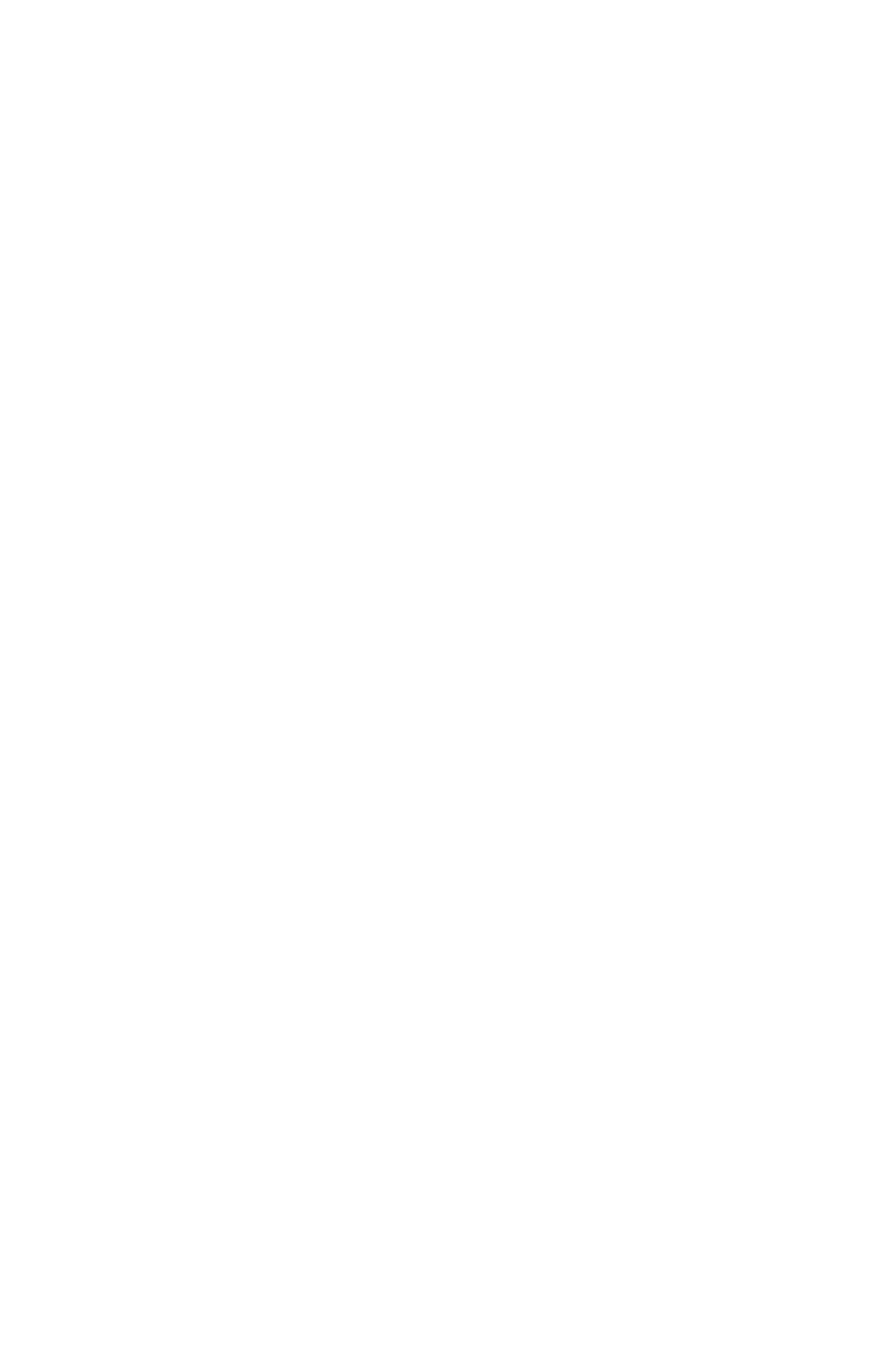How many links are on the right side of the webpage? Refer to the image and provide a one-word or short phrase answer.

4